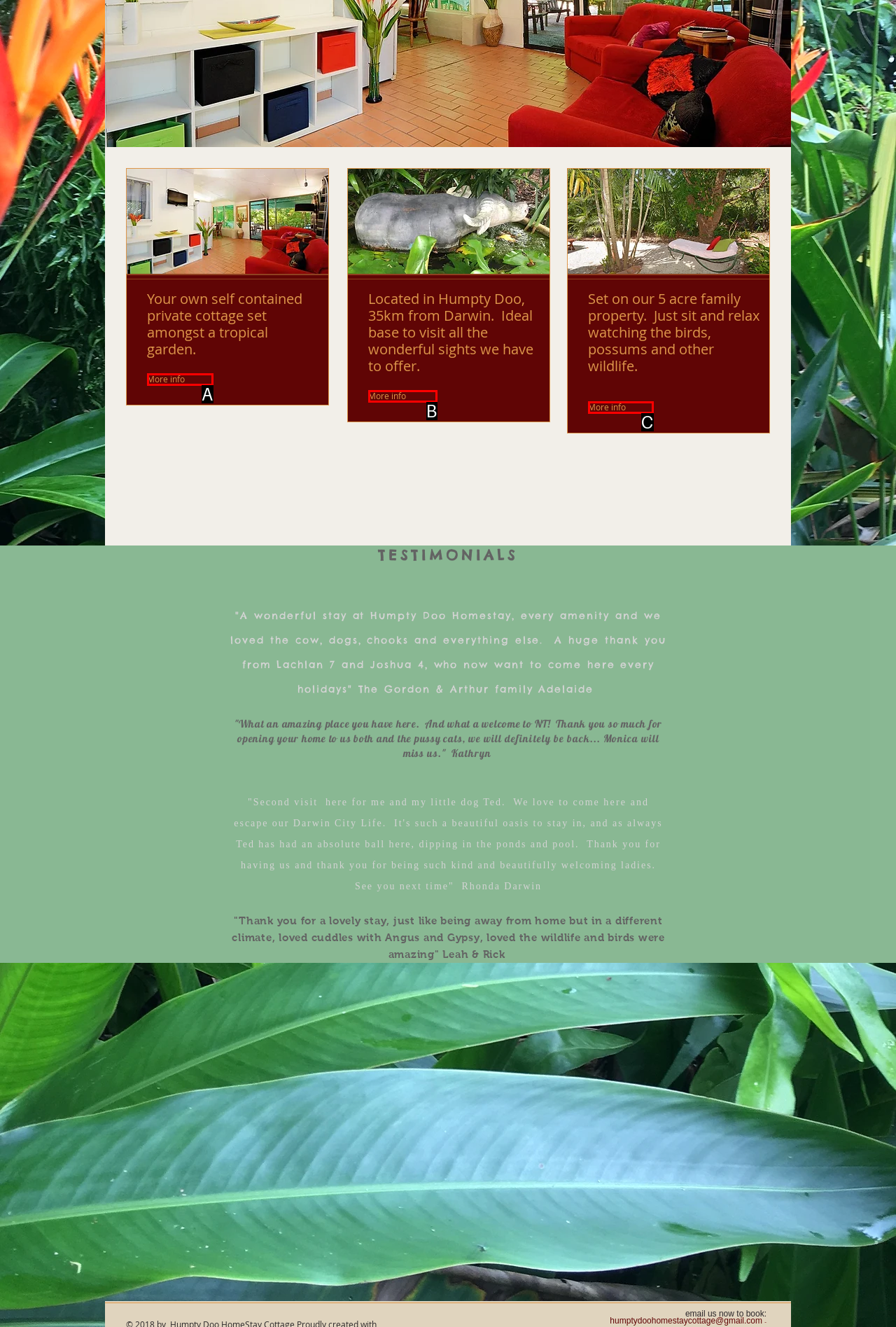Identify the letter of the UI element that fits the description: More info
Respond with the letter of the option directly.

B